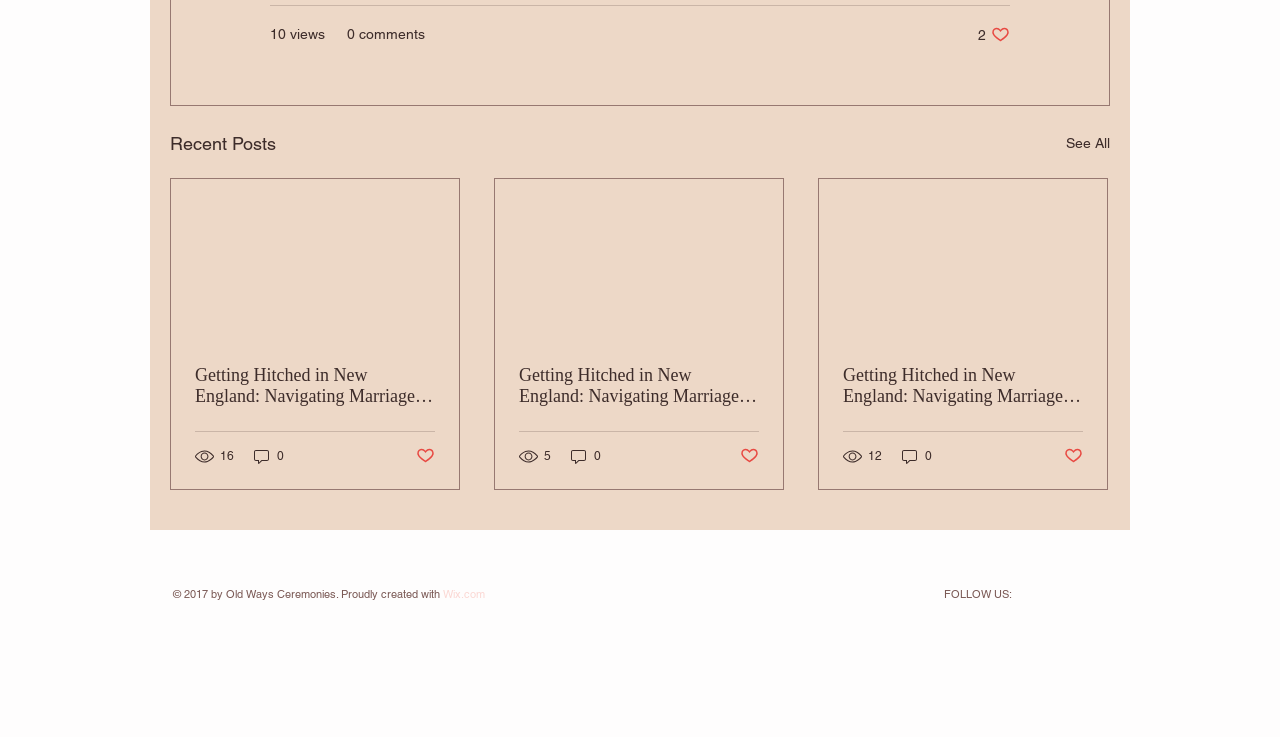Please identify the bounding box coordinates of the element on the webpage that should be clicked to follow this instruction: "See all recent posts". The bounding box coordinates should be given as four float numbers between 0 and 1, formatted as [left, top, right, bottom].

[0.833, 0.175, 0.867, 0.215]